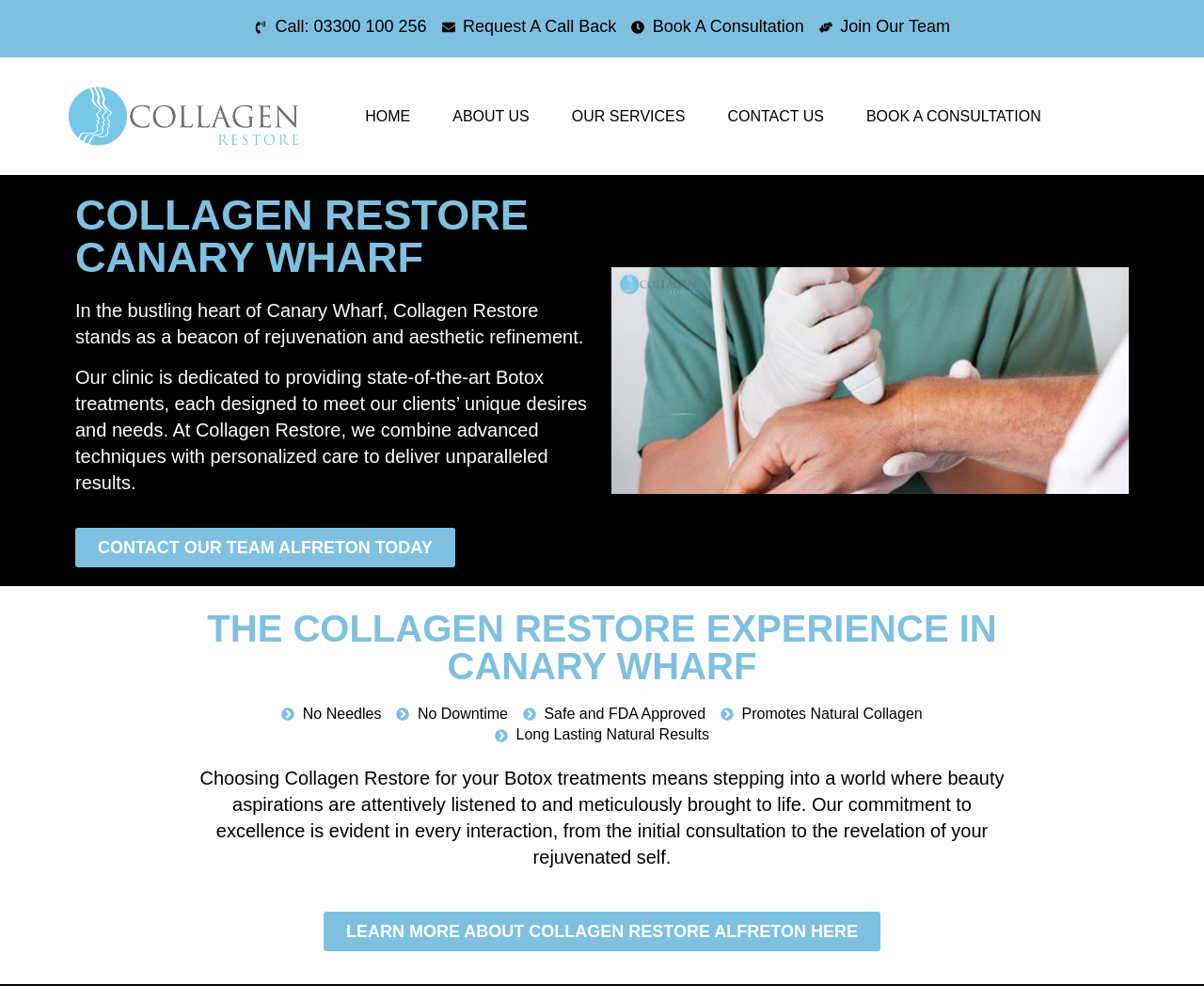What is the clinic's approach to beauty?
Please provide a comprehensive answer based on the details in the screenshot.

I understood the clinic's approach to beauty by reading the static text 'Choosing Collagen Restore for your Botox treatments means stepping into a world where beauty aspirations are attentively listened to and meticulously brought to life.' which emphasizes the clinic's focus on personalized care and attention to clients' needs.